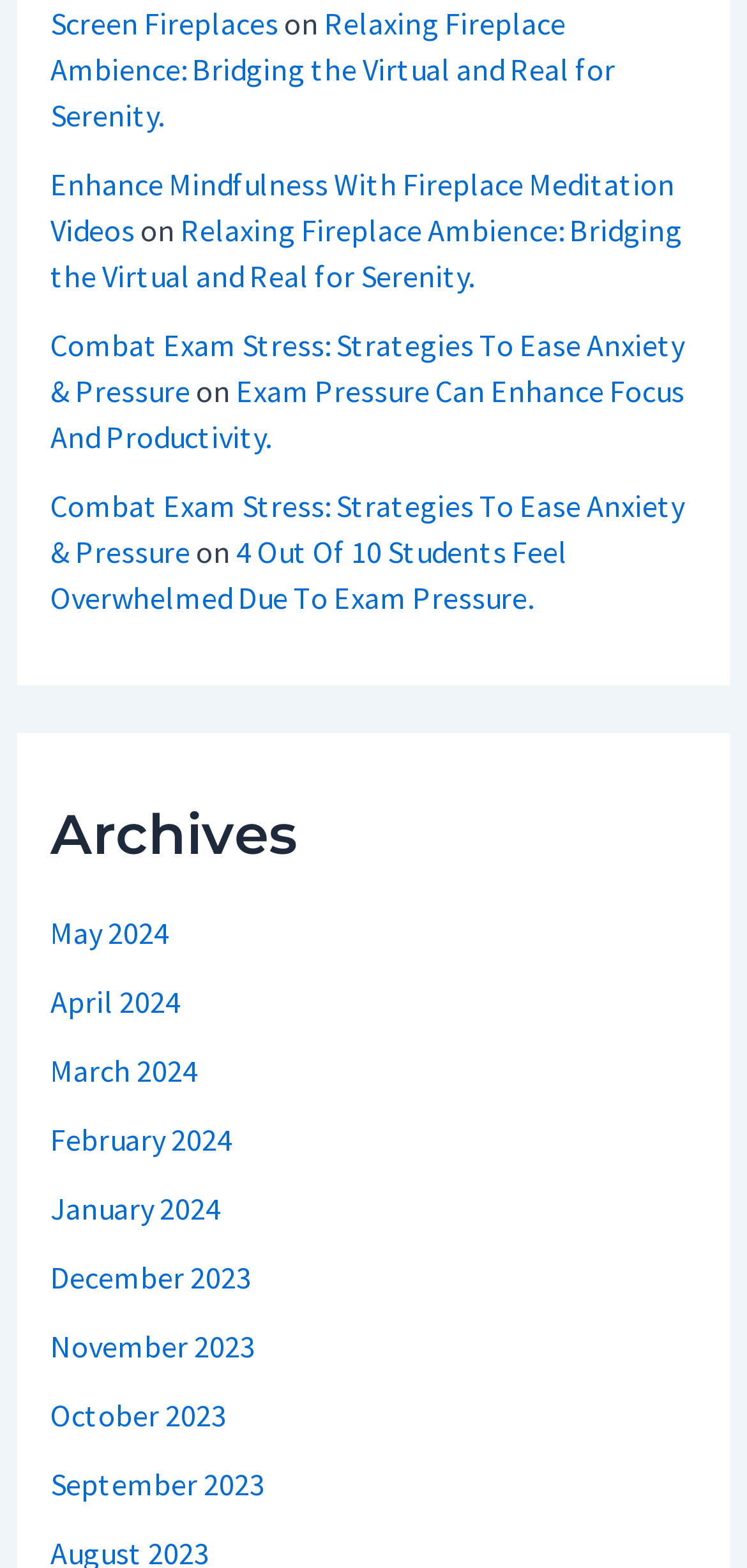Provide the bounding box coordinates for the area that should be clicked to complete the instruction: "Explore mindfulness with fireplace meditation videos".

[0.067, 0.105, 0.903, 0.159]